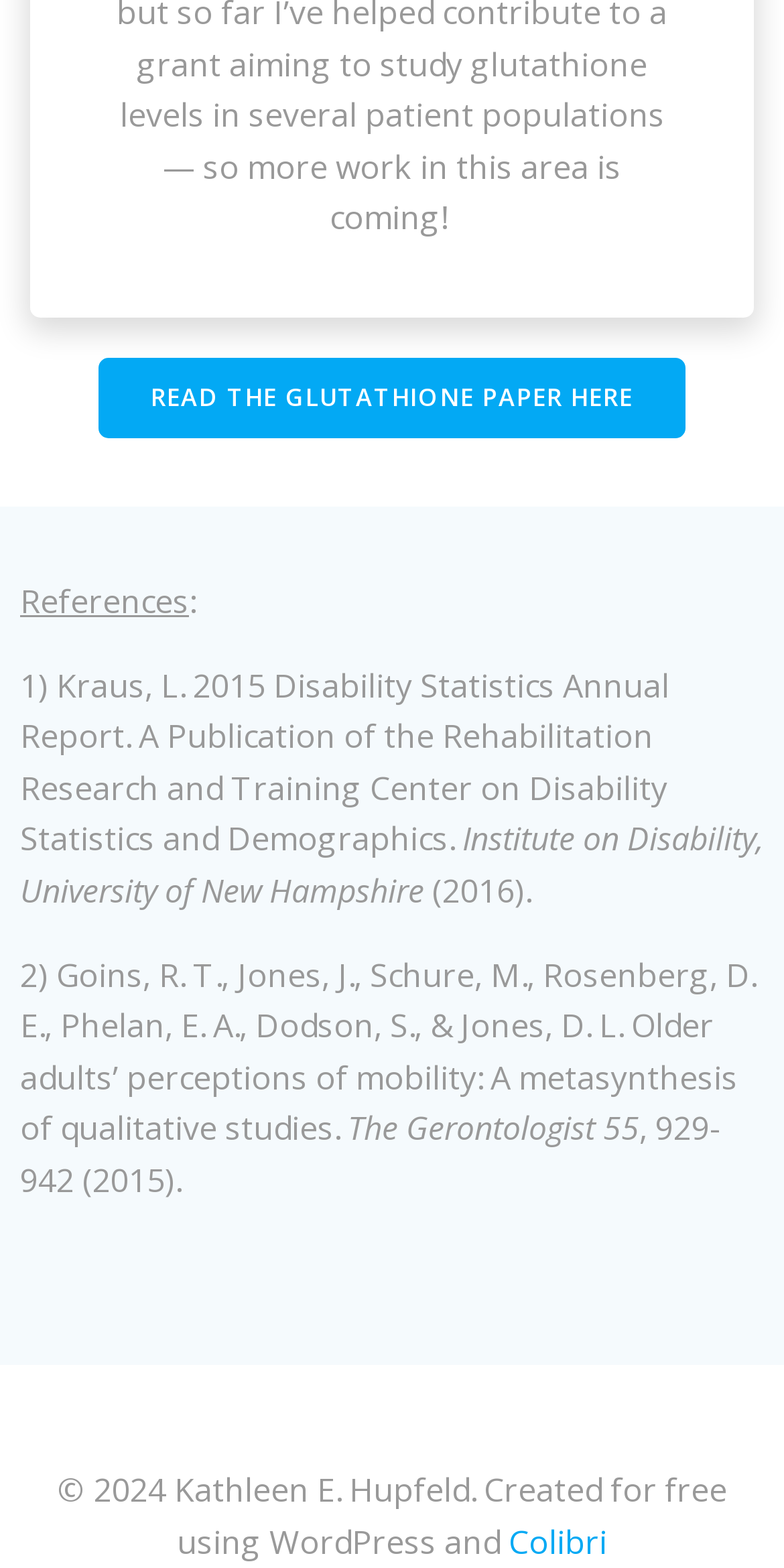Please find the bounding box coordinates in the format (top-left x, top-left y, bottom-right x, bottom-right y) for the given element description. Ensure the coordinates are floating point numbers between 0 and 1. Description: Colibri

[0.649, 0.969, 0.774, 0.997]